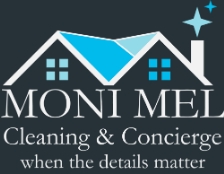Offer a comprehensive description of the image.

The image features the logo of "MONI MEL," a cleaning and concierge service emphasizing attention to detail. The design incorporates a stylized house silhouette, highlighted by a blue roof and windows, conveying a sense of cleanliness and professionalism. Above the house imagery, a star adds a touch of elegance, symbolizing high-quality service. The text reads "MONI MEL" prominently, accompanied by the tagline "Cleaning & Concierge" and the phrase "when the details matter," underscoring the brand's commitment to meticulous service. This logo reflects a modern and inviting aesthetic, appealing to potential clients seeking reliable cleaning solutions.